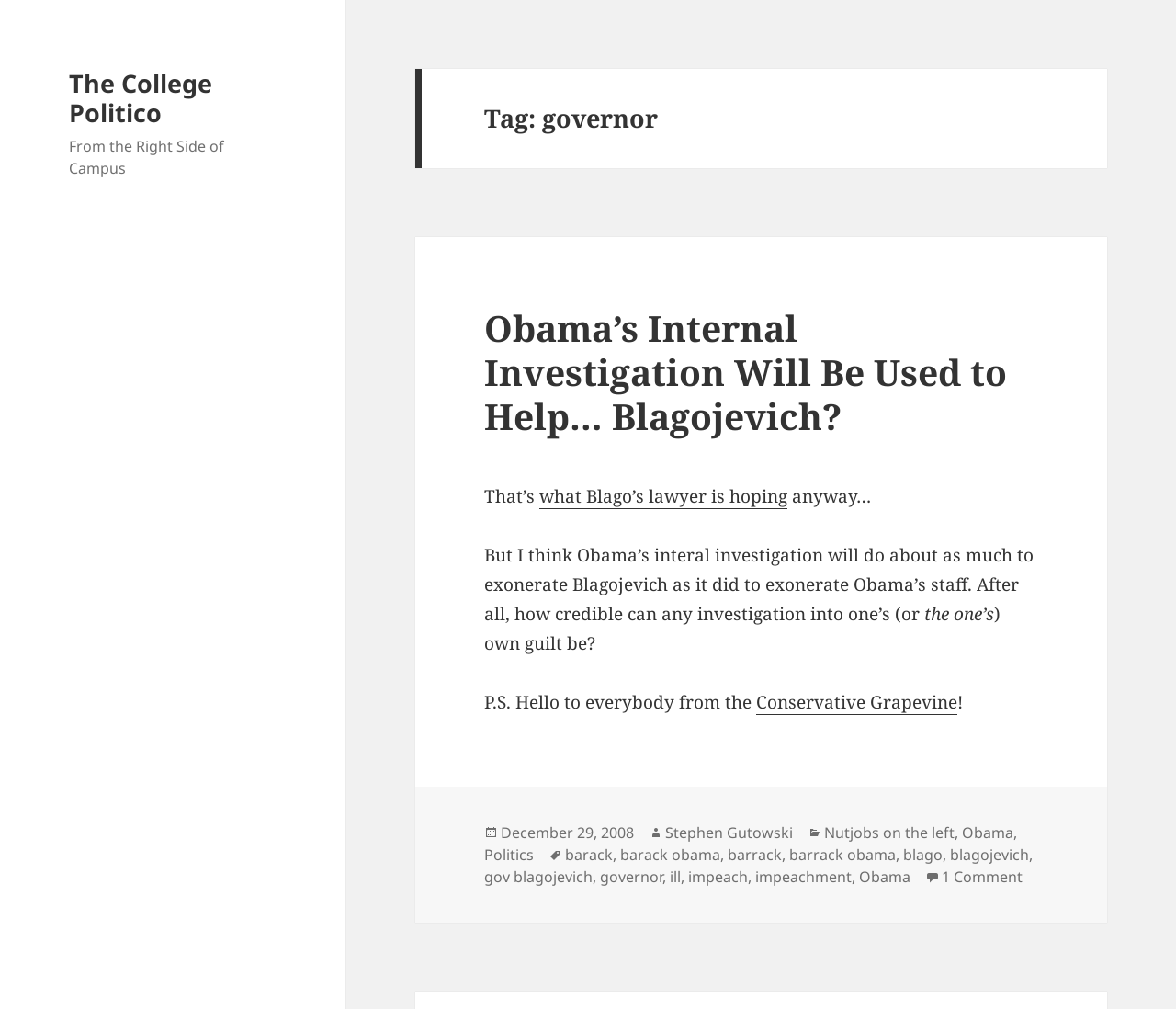Using the webpage screenshot and the element description Obama, determine the bounding box coordinates. Specify the coordinates in the format (top-left x, top-left y, bottom-right x, bottom-right y) with values ranging from 0 to 1.

[0.73, 0.859, 0.774, 0.88]